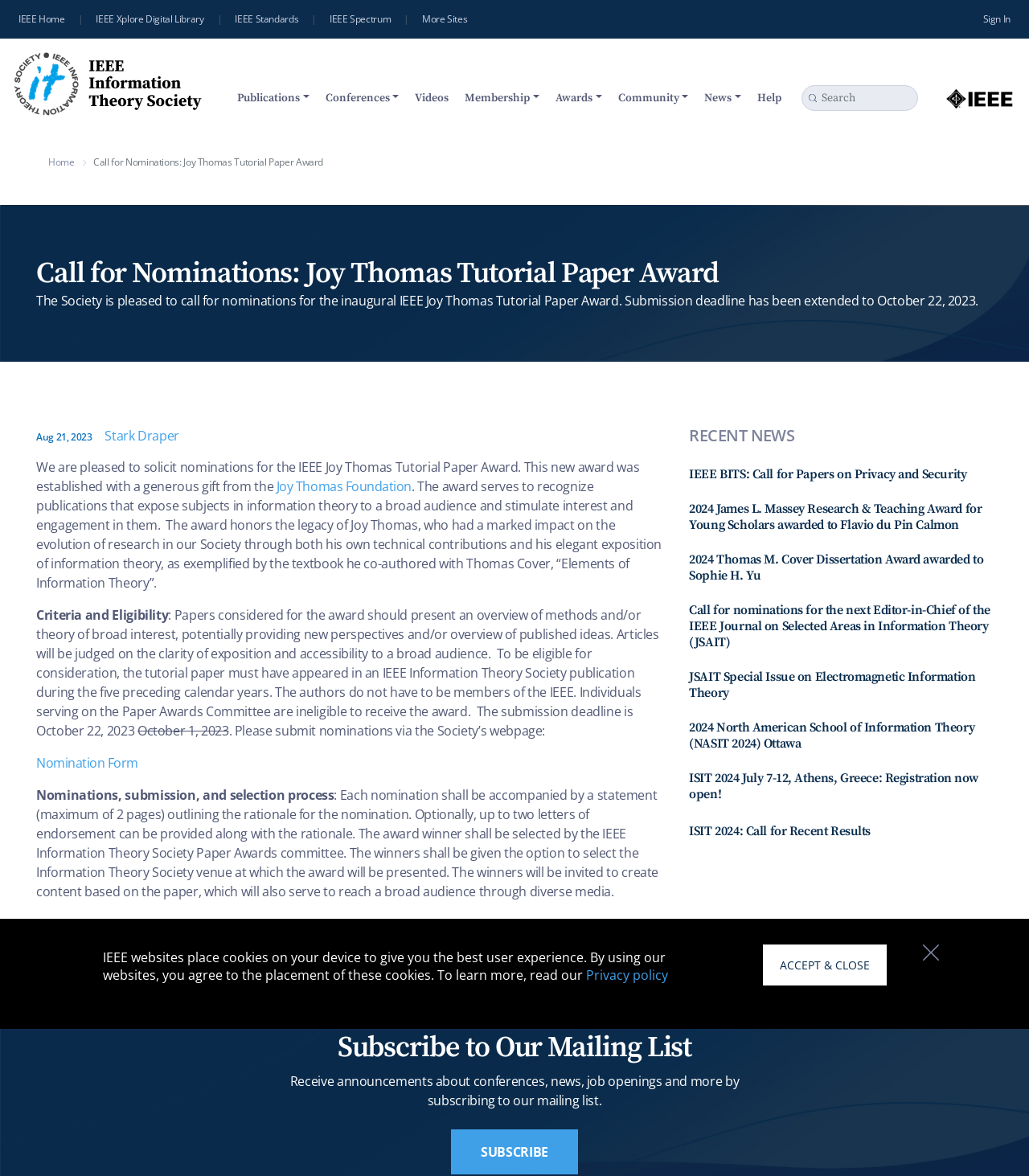What is the purpose of the award?
Use the screenshot to answer the question with a single word or phrase.

To recognize publications that expose subjects in information theory to a broad audience